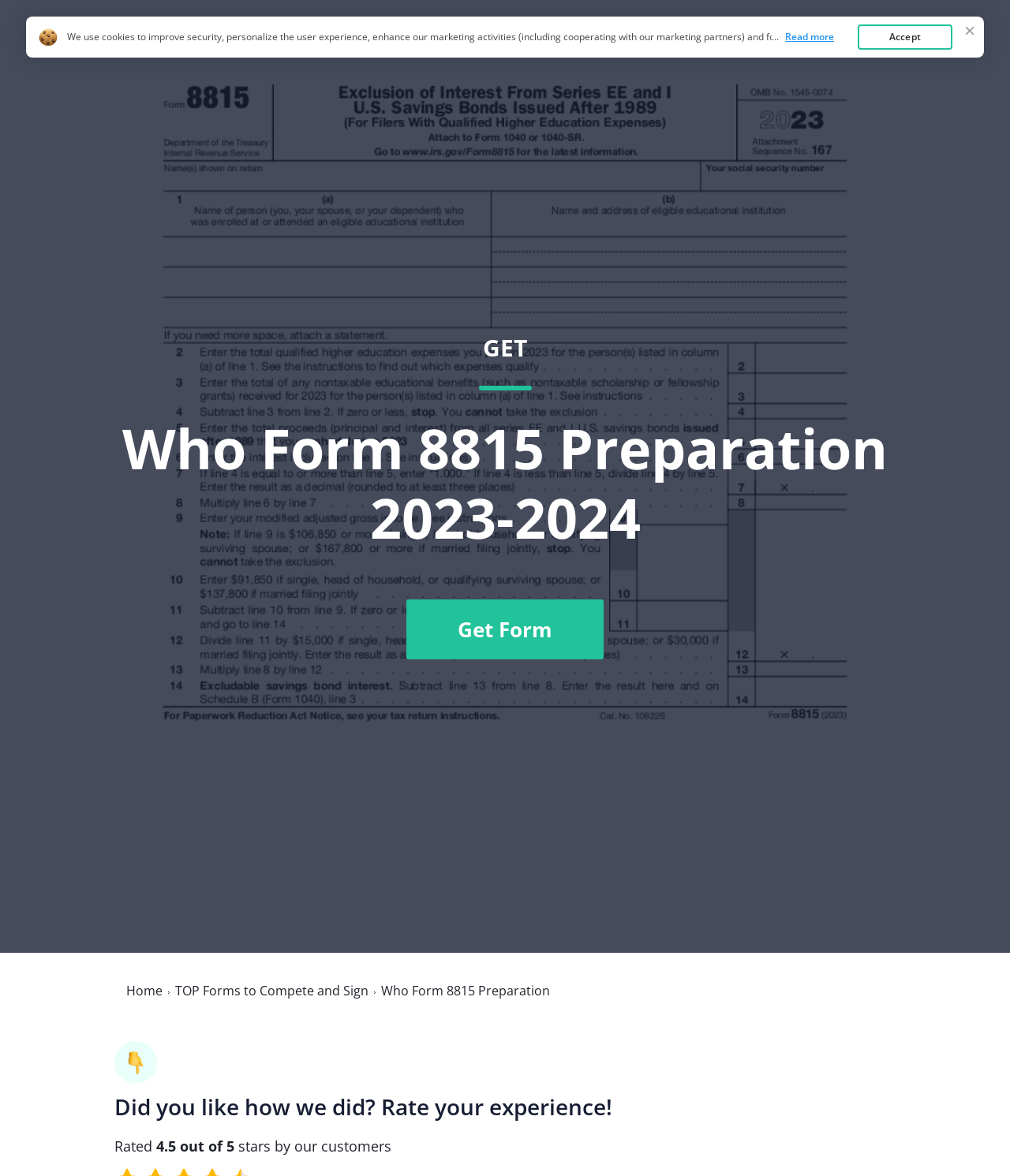Please specify the bounding box coordinates of the element that should be clicked to execute the given instruction: 'Learn more about 'new Treasury analysis''. Ensure the coordinates are four float numbers between 0 and 1, expressed as [left, top, right, bottom].

None